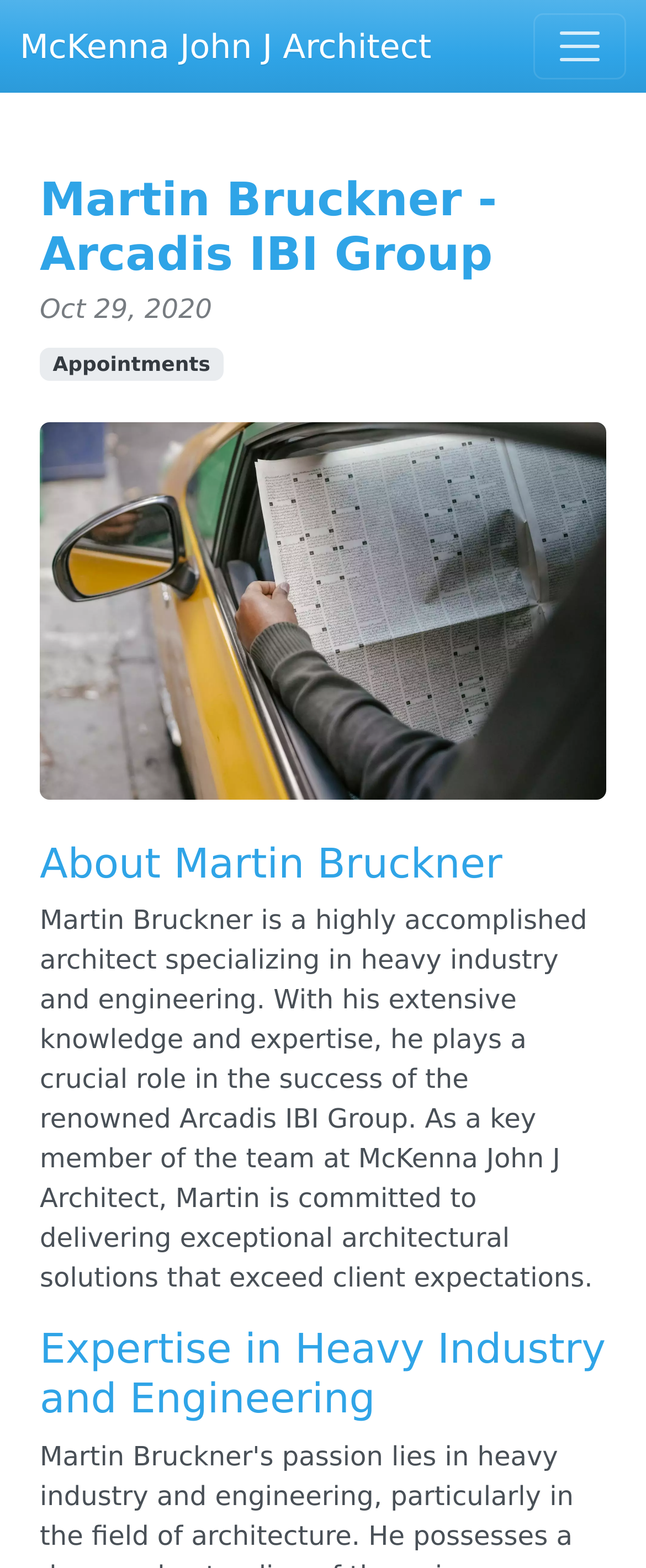Determine the bounding box for the described UI element: "Appointments".

[0.062, 0.221, 0.346, 0.243]